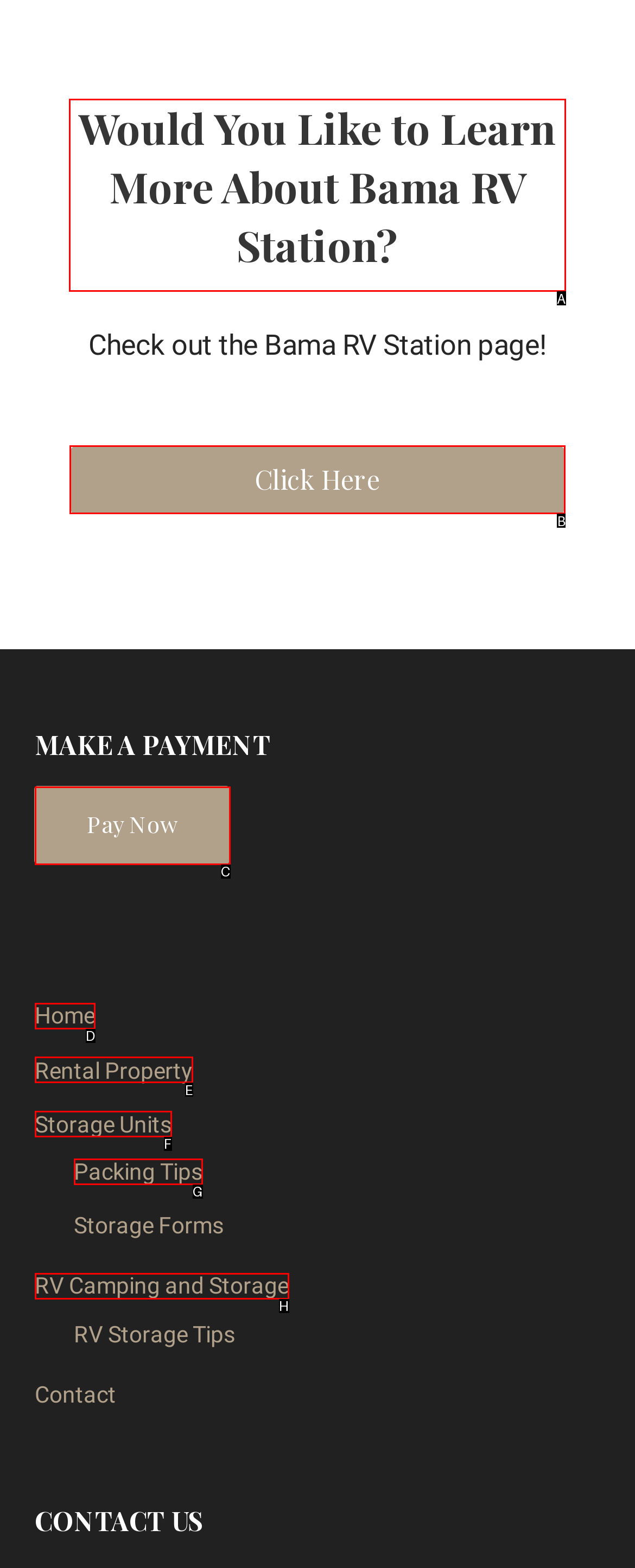Decide which HTML element to click to complete the task: Click to learn more about Bama RV Station Provide the letter of the appropriate option.

A